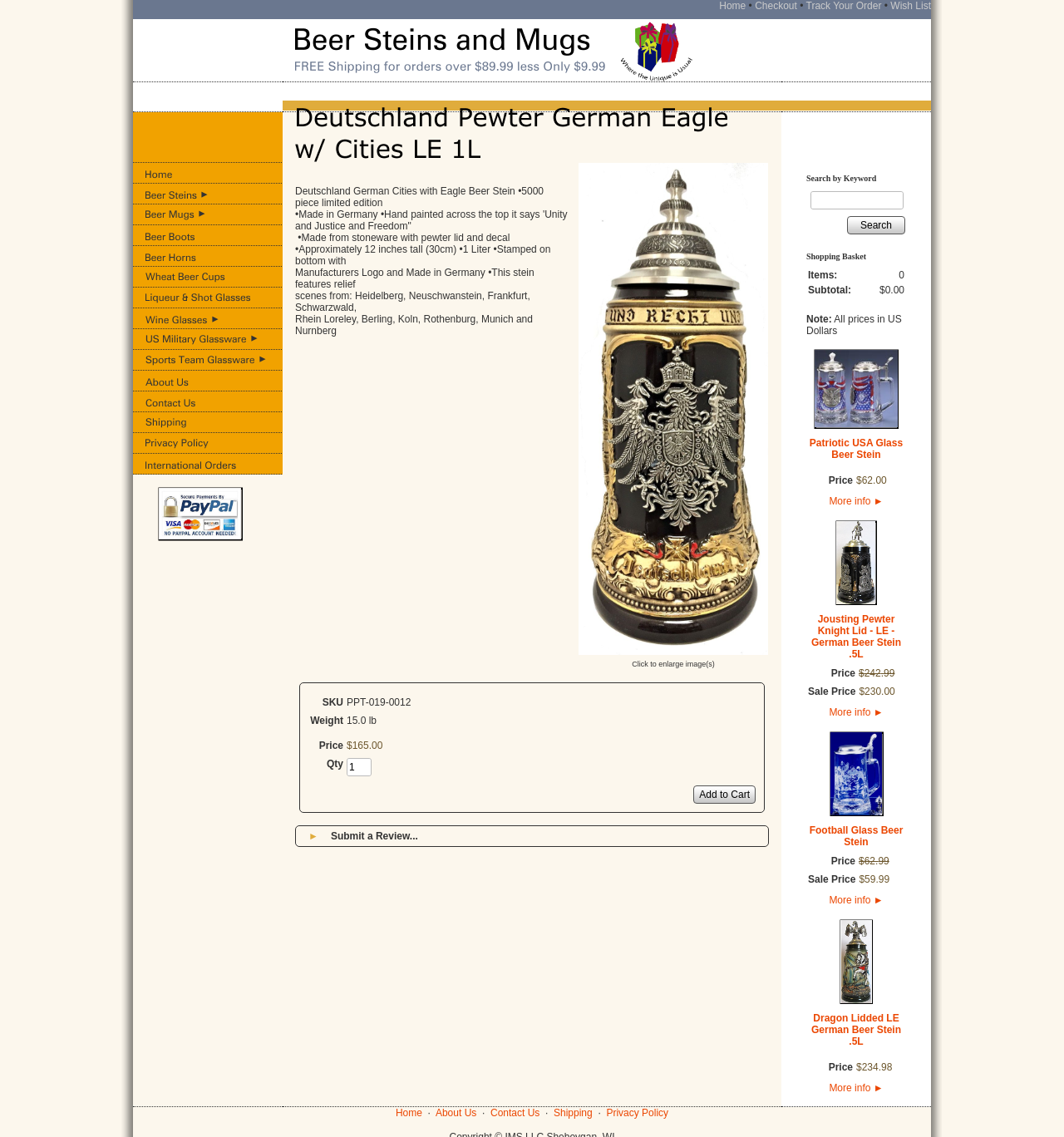Please identify the bounding box coordinates of the element's region that needs to be clicked to fulfill the following instruction: "Click on Home". The bounding box coordinates should consist of four float numbers between 0 and 1, i.e., [left, top, right, bottom].

[0.676, 0.0, 0.701, 0.01]